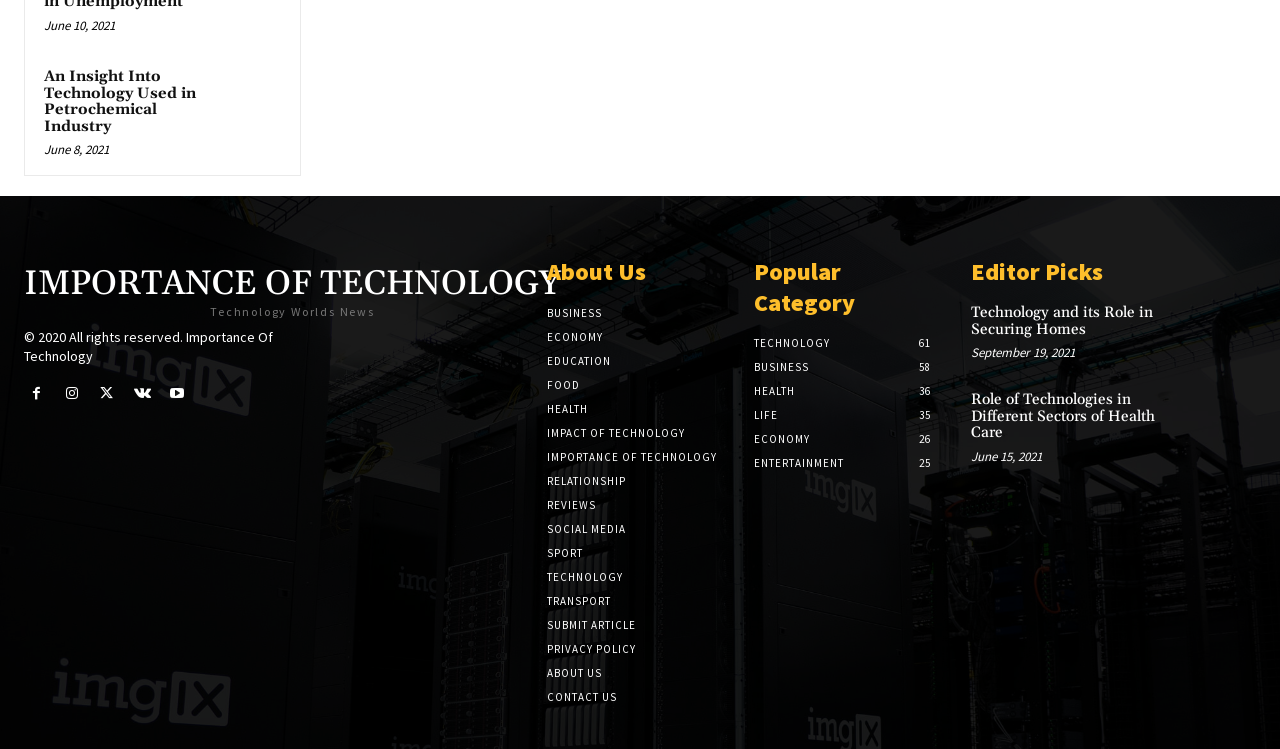Locate the bounding box coordinates of the region to be clicked to comply with the following instruction: "Check the latest article on technology and its role in securing homes". The coordinates must be four float numbers between 0 and 1, in the form [left, top, right, bottom].

[0.758, 0.408, 0.929, 0.452]